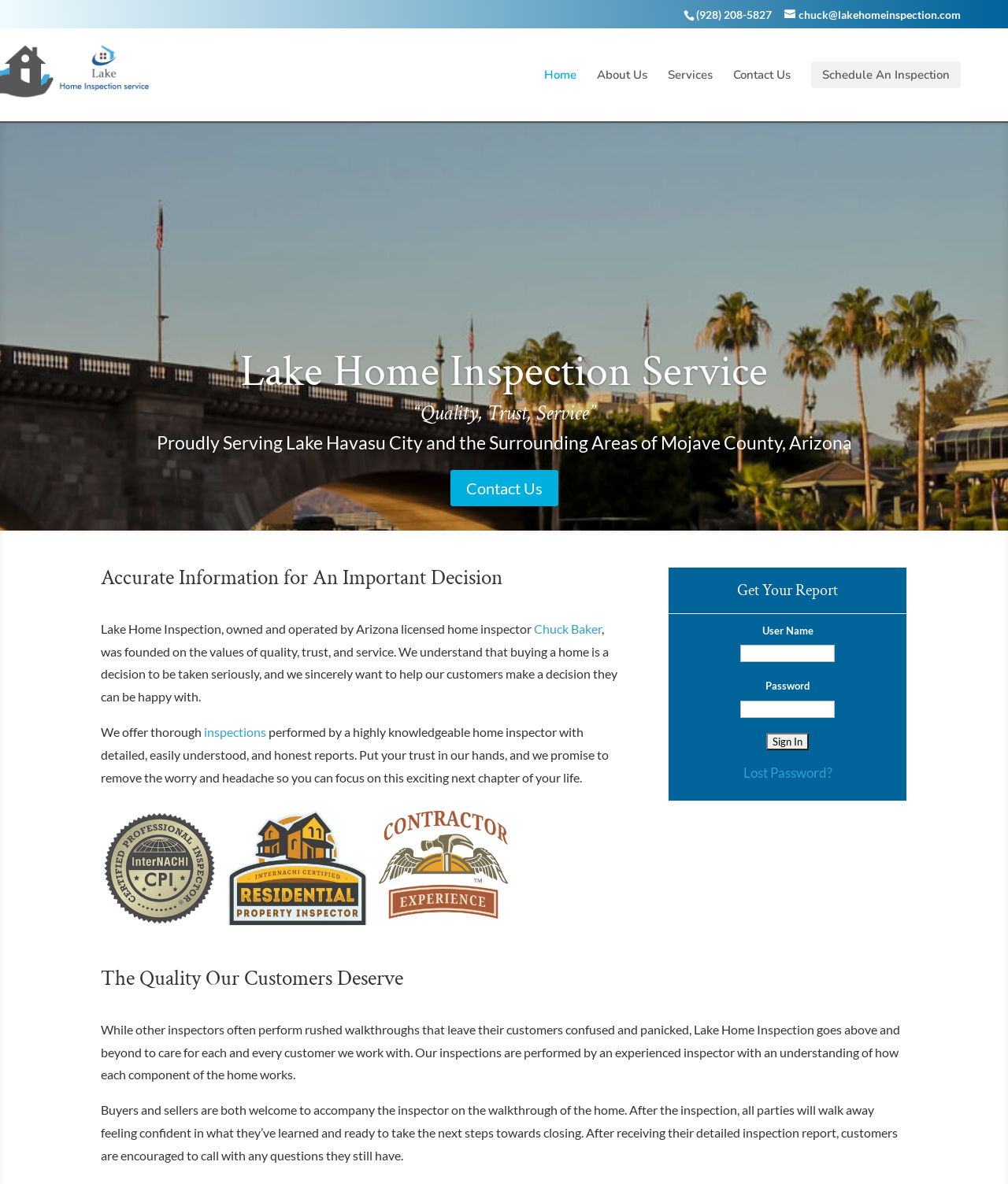What is the purpose of the 'Get Your Report' section?
Look at the screenshot and respond with one word or a short phrase.

To retrieve inspection report